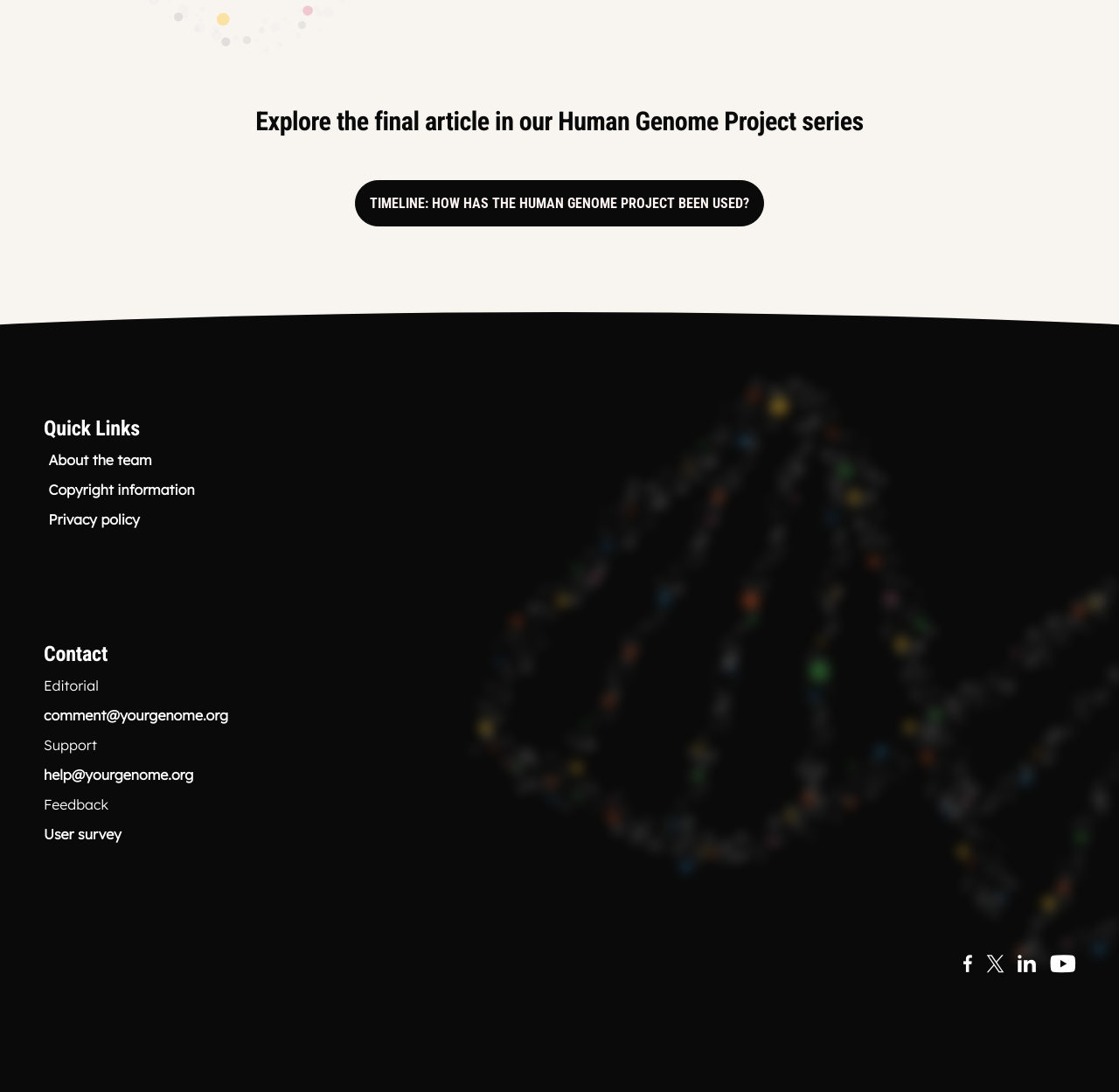Identify the bounding box coordinates for the region of the element that should be clicked to carry out the instruction: "learn more about services". The bounding box coordinates should be four float numbers between 0 and 1, i.e., [left, top, right, bottom].

None